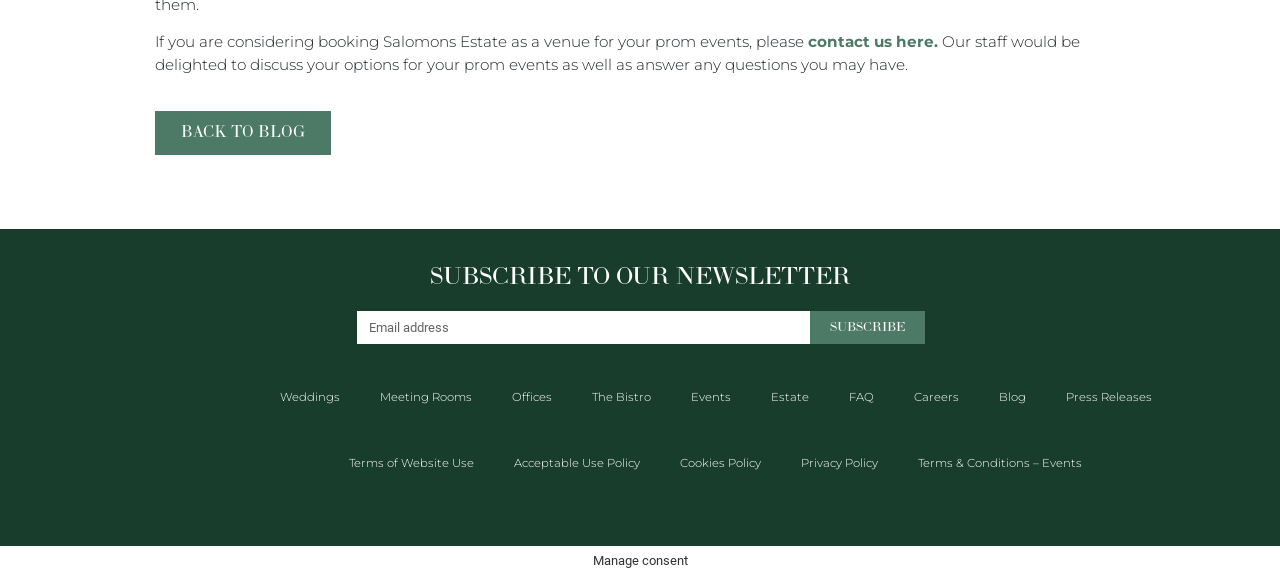Please determine the bounding box coordinates for the UI element described here. Use the format (top-left x, top-left y, bottom-right x, bottom-right y) with values bounded between 0 and 1: Acceptable Use Policy

[0.386, 0.764, 0.516, 0.844]